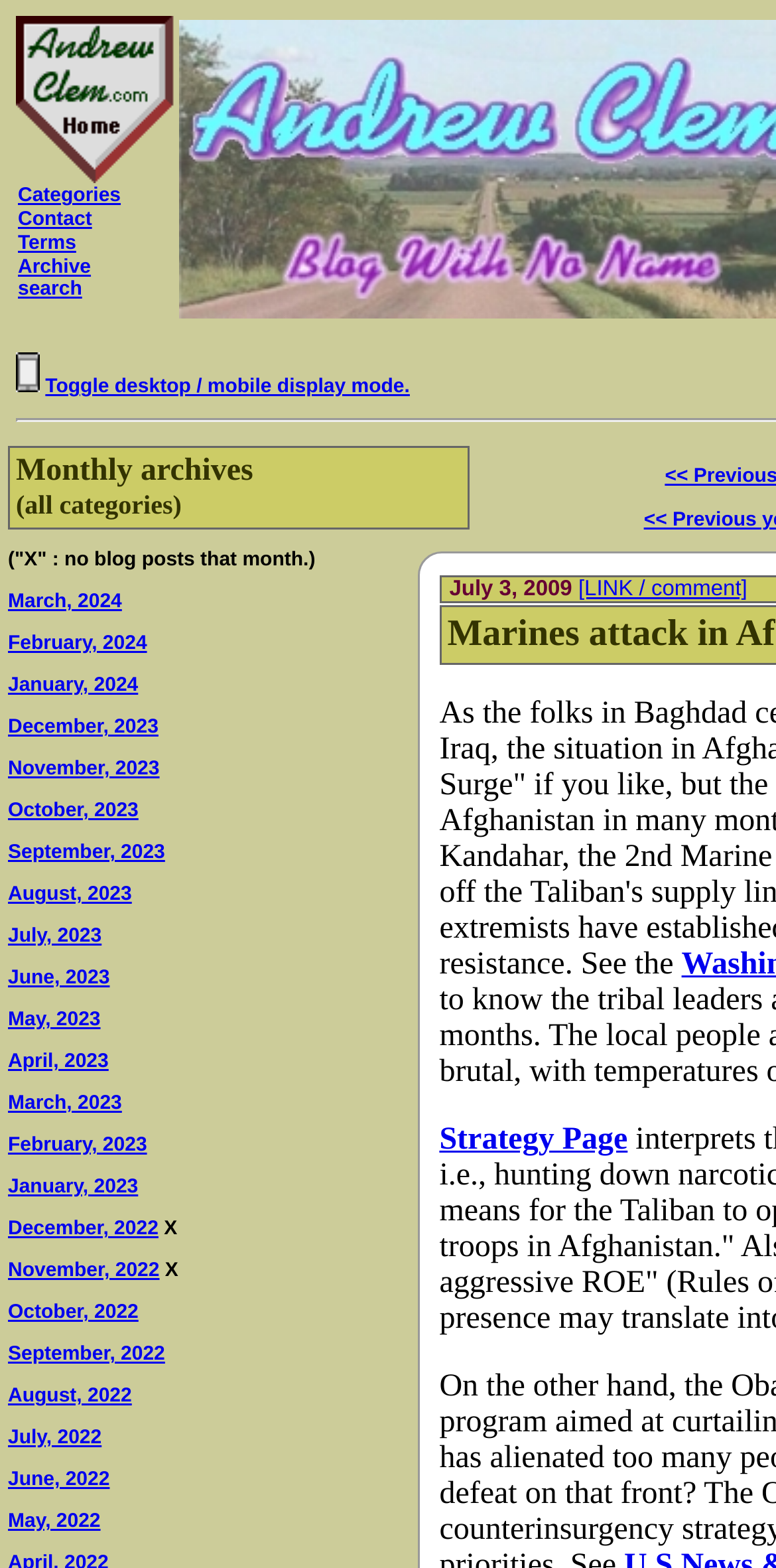How many months are listed on the webpage?
Use the image to answer the question with a single word or phrase.

24